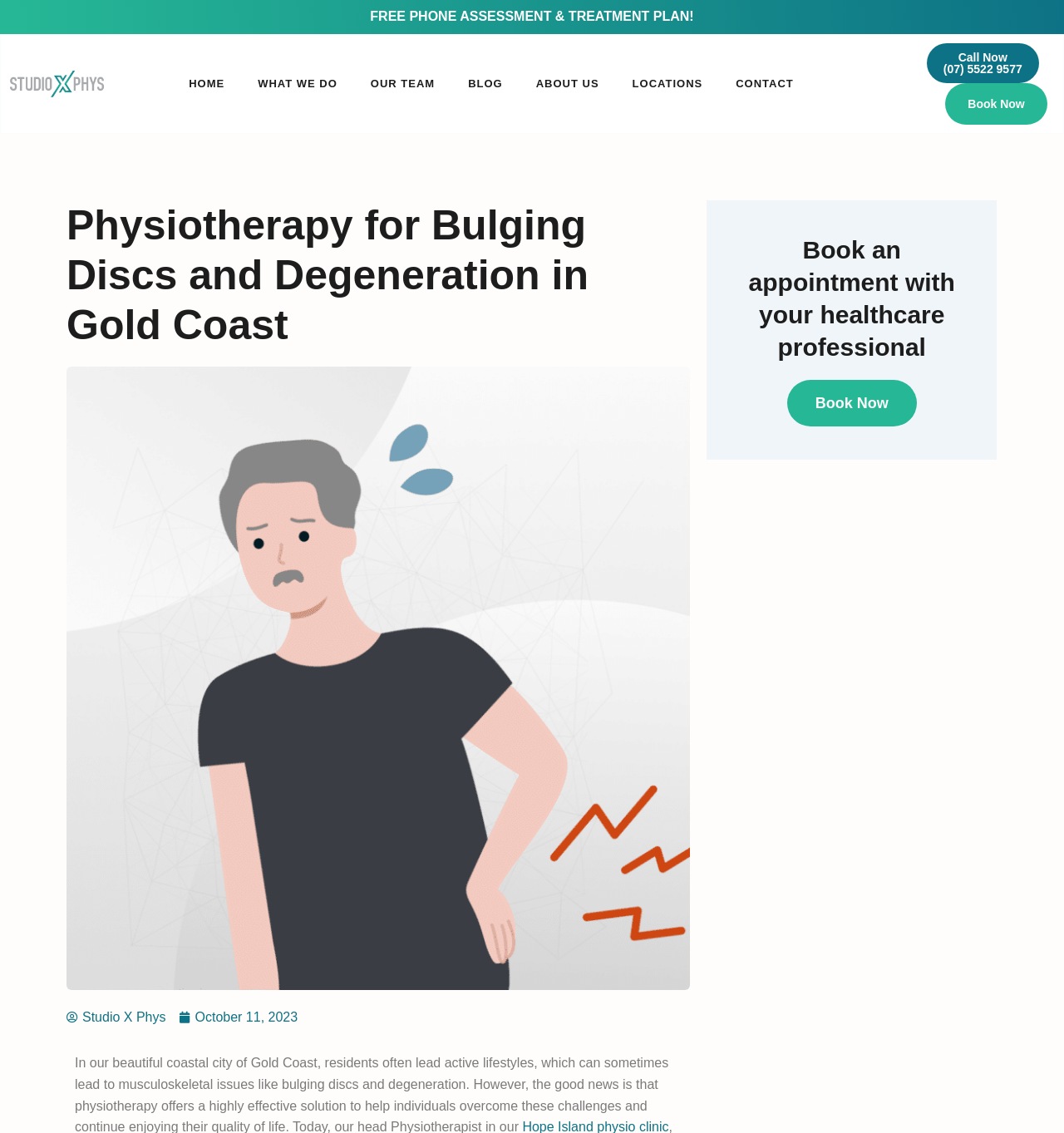Determine the bounding box coordinates of the clickable element to achieve the following action: 'Get a free phone assessment and treatment plan'. Provide the coordinates as four float values between 0 and 1, formatted as [left, top, right, bottom].

[0.348, 0.008, 0.652, 0.021]